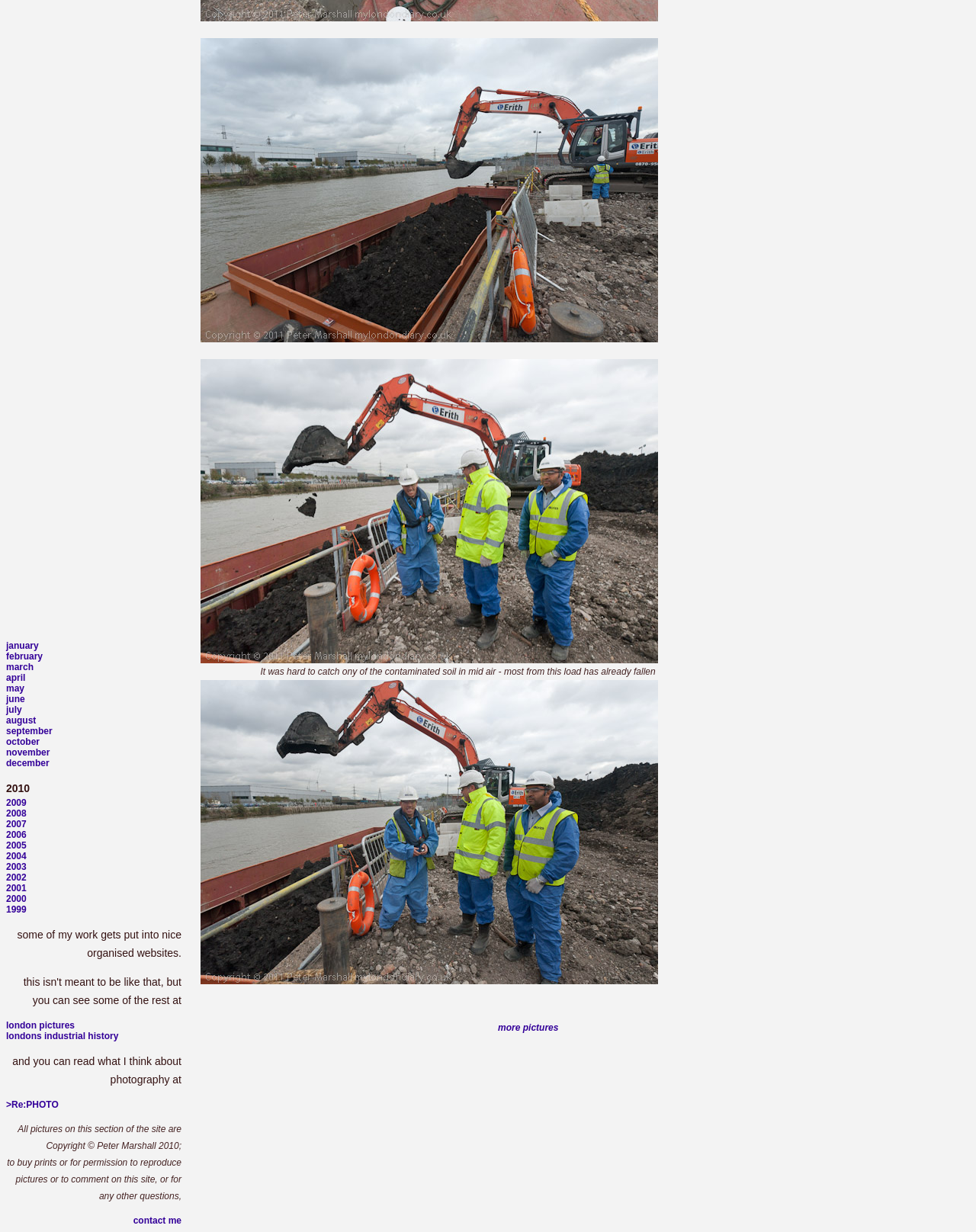Please study the image and answer the question comprehensively:
How can you contact the photographer?

You can contact the photographer by clicking on the 'contact me' link at the bottom of the page, which is accompanied by the text 'to buy prints or for permission to reproduce pictures or to comment on this site, or for any other questions'.